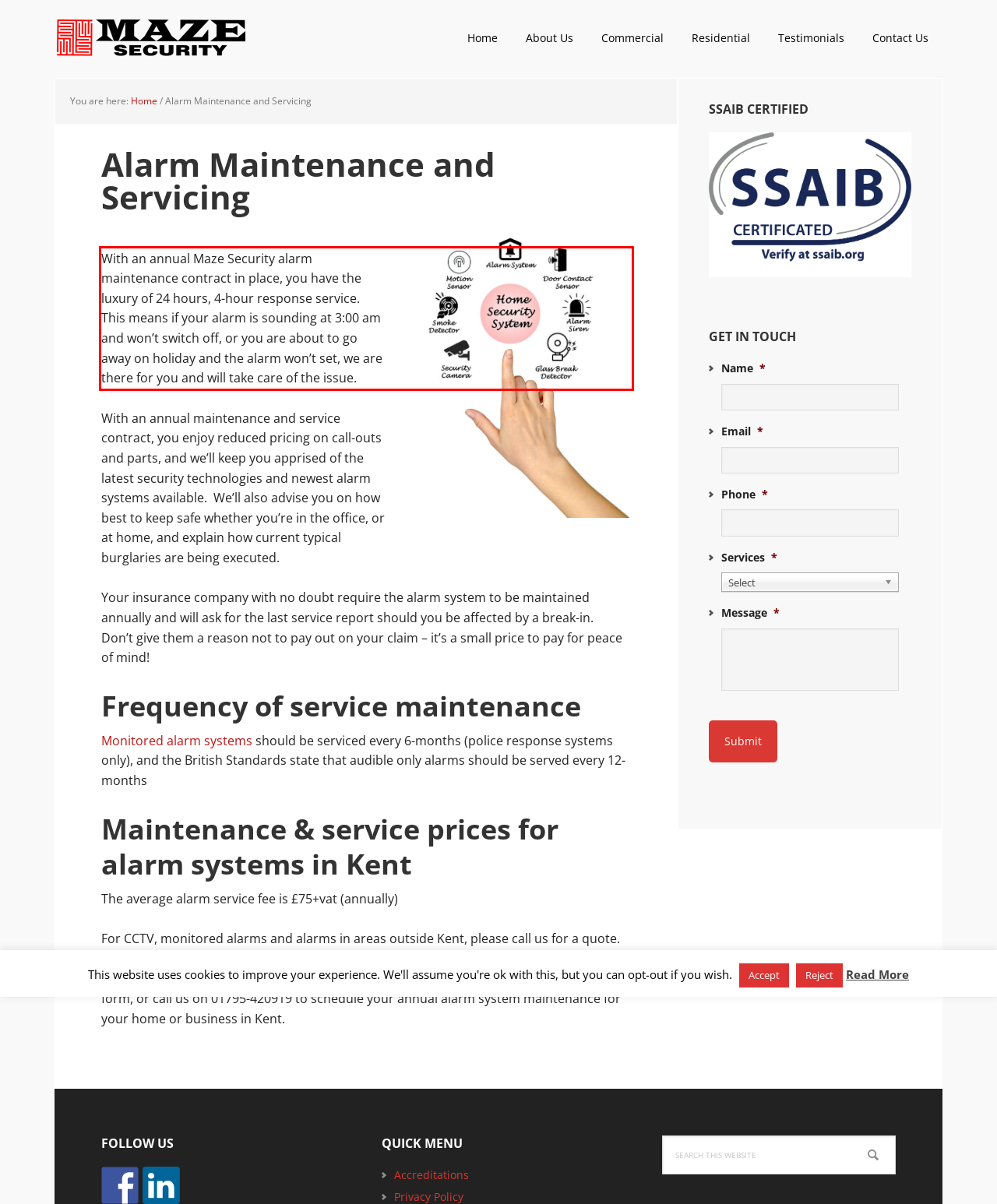Given the screenshot of the webpage, identify the red bounding box, and recognize the text content inside that red bounding box.

With an annual Maze Security alarm maintenance contract in place, you have the luxury of 24 hours, 4-hour response service. This means if your alarm is sounding at 3:00 am and won’t switch off, or you are about to go away on holiday and the alarm won’t set, we are there for you and will take care of the issue.